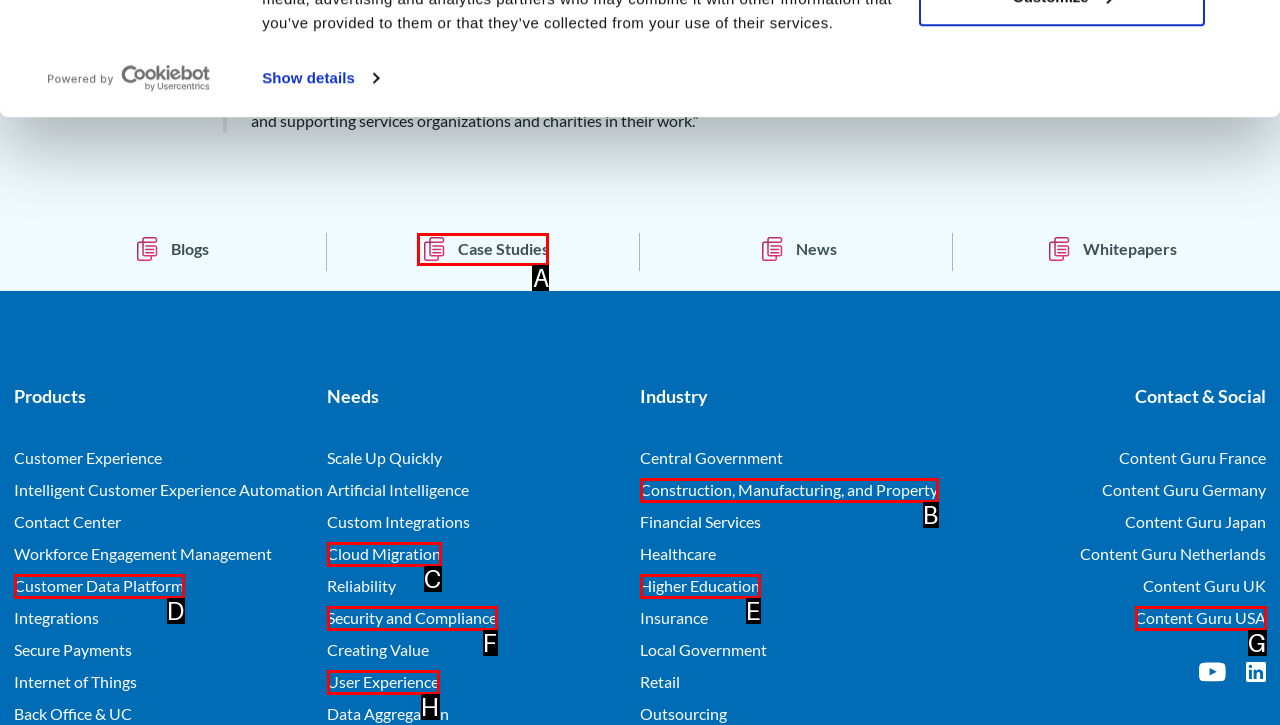Tell me which one HTML element best matches the description: Construction, Manufacturing, and Property
Answer with the option's letter from the given choices directly.

B